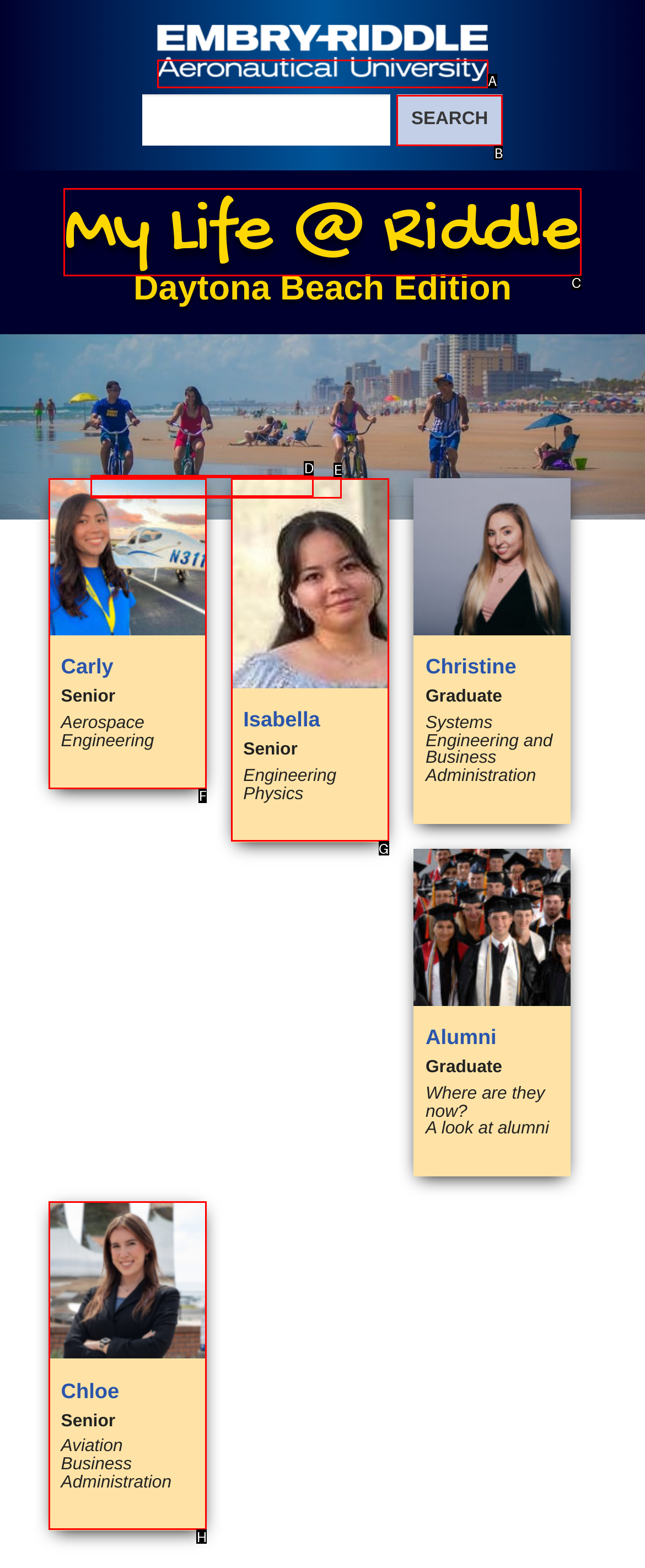Identify the HTML element that should be clicked to accomplish the task: Go to Philadelphia Area Archives
Provide the option's letter from the given choices.

None